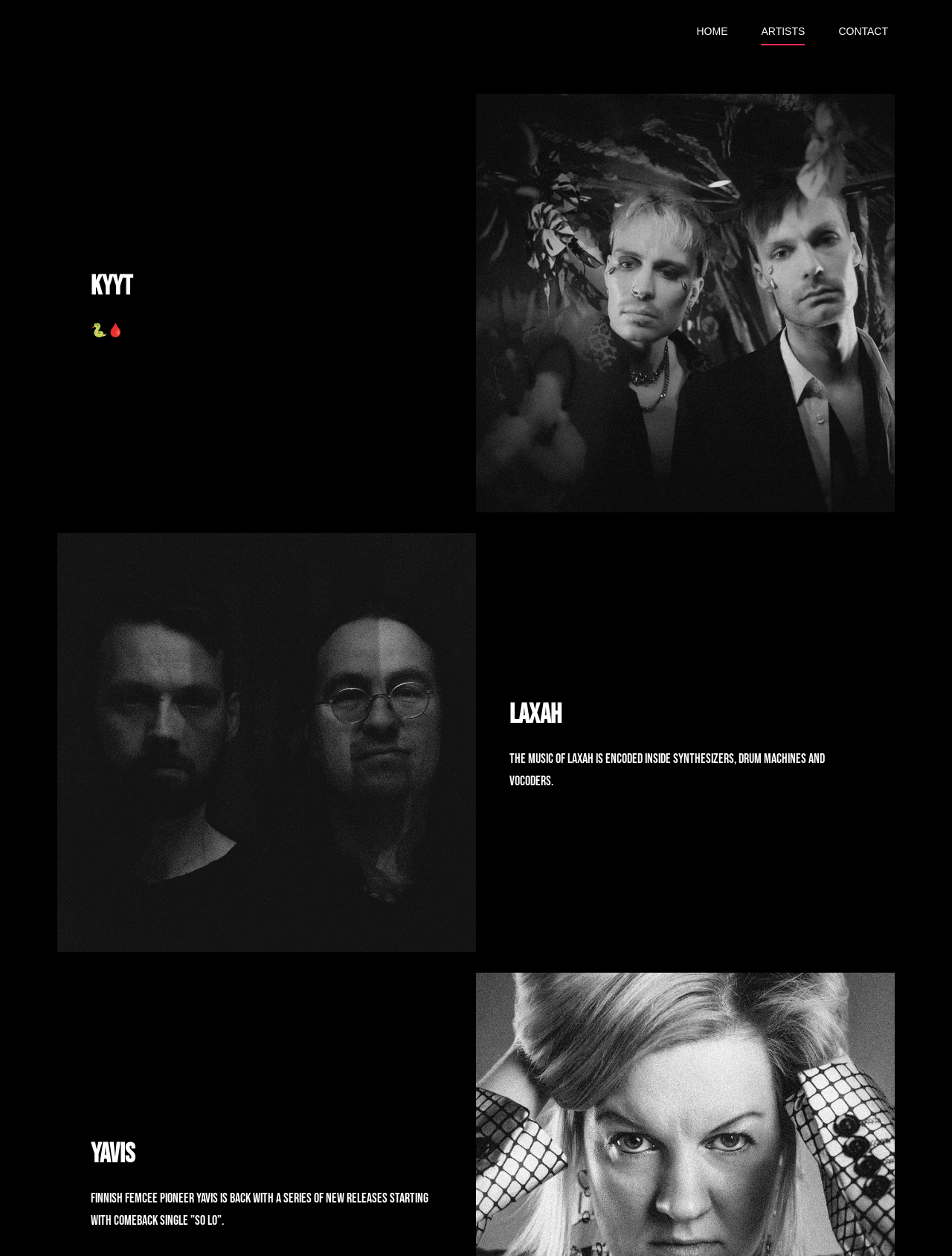Bounding box coordinates are given in the format (top-left x, top-left y, bottom-right x, bottom-right y). All values should be floating point numbers between 0 and 1. Provide the bounding box coordinate for the UI element described as: H A V O C

[0.039, 0.025, 0.08, 0.039]